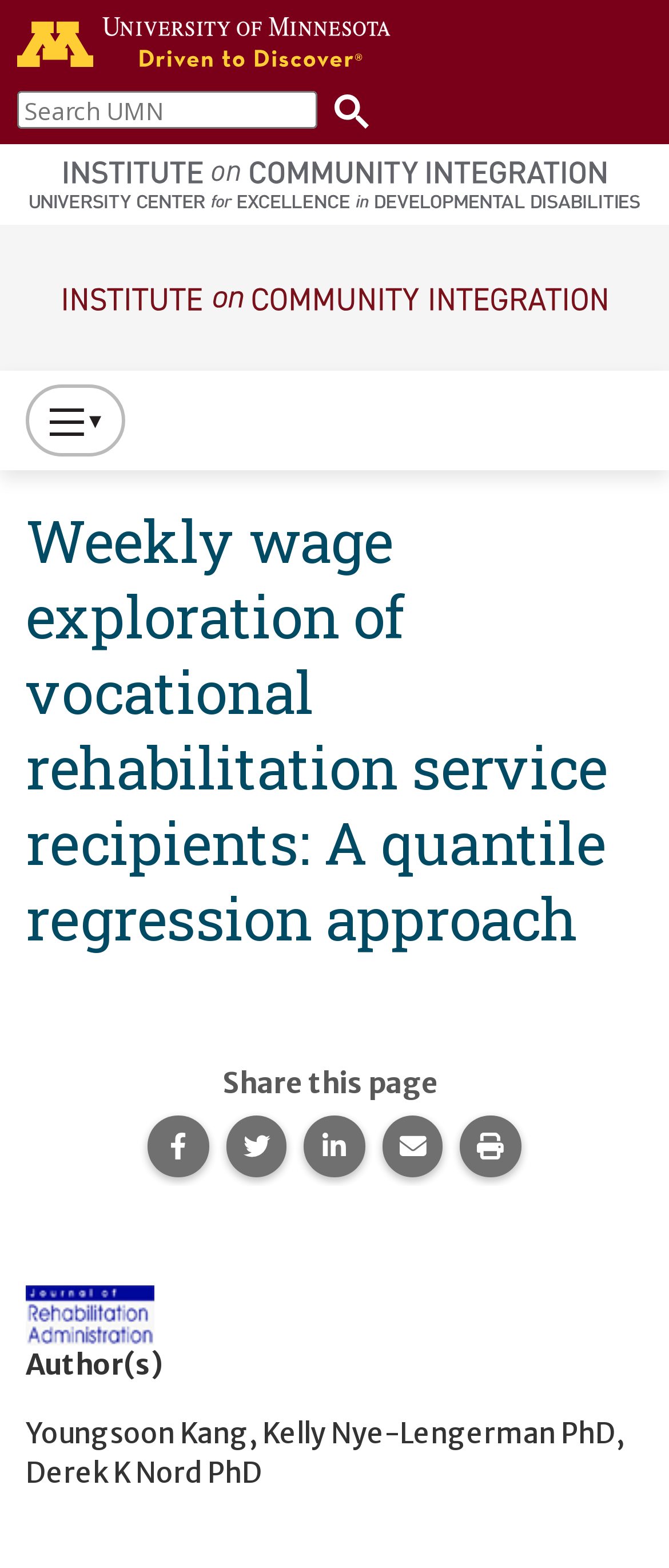Using the webpage screenshot and the element description title="Goto Website Homepage", determine the bounding box coordinates. Specify the coordinates in the format (top-left x, top-left y, bottom-right x, bottom-right y) with values ranging from 0 to 1.

[0.038, 0.177, 0.962, 0.199]